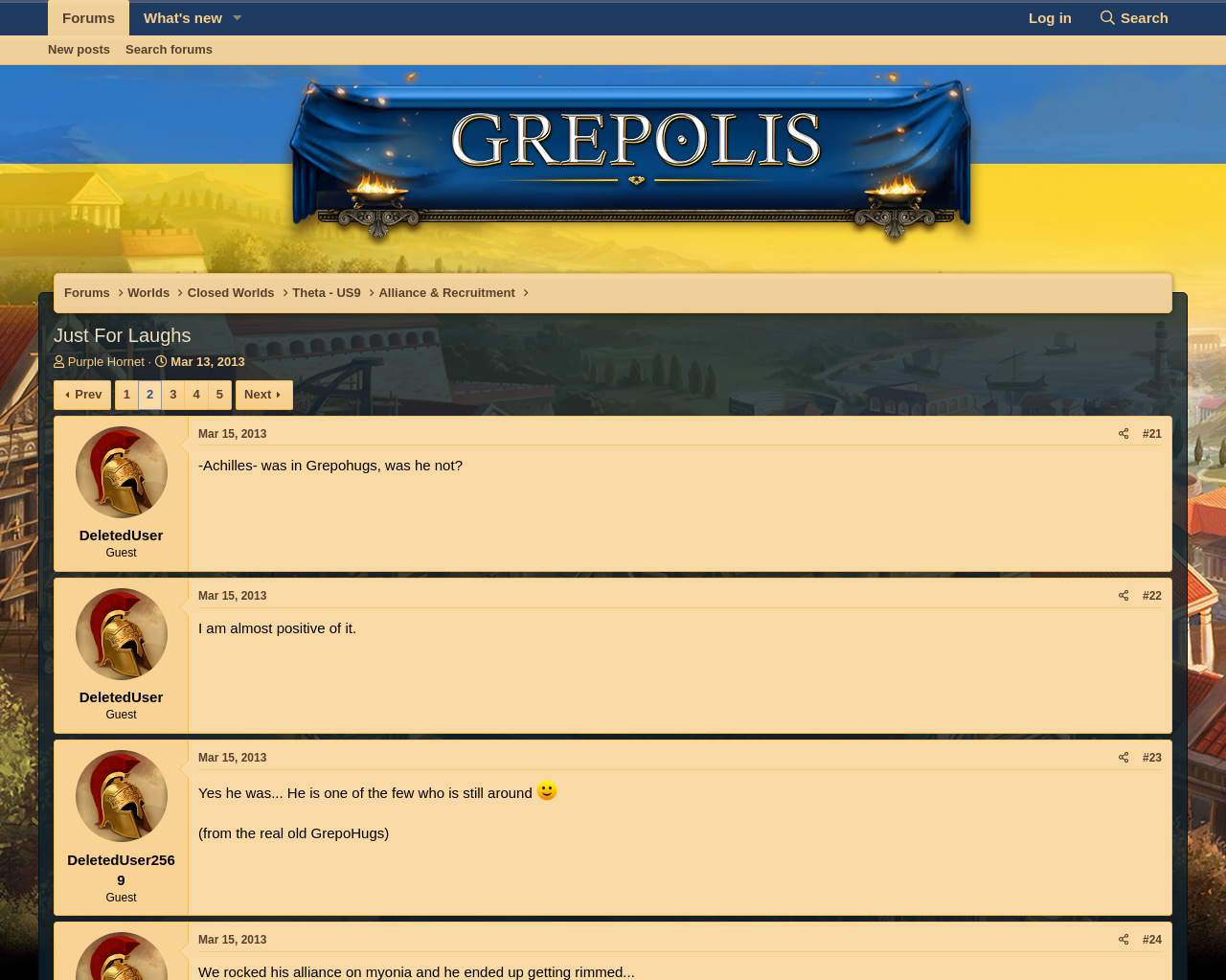What is the topic of the thread?
Give a one-word or short phrase answer based on the image.

Just For Laughs